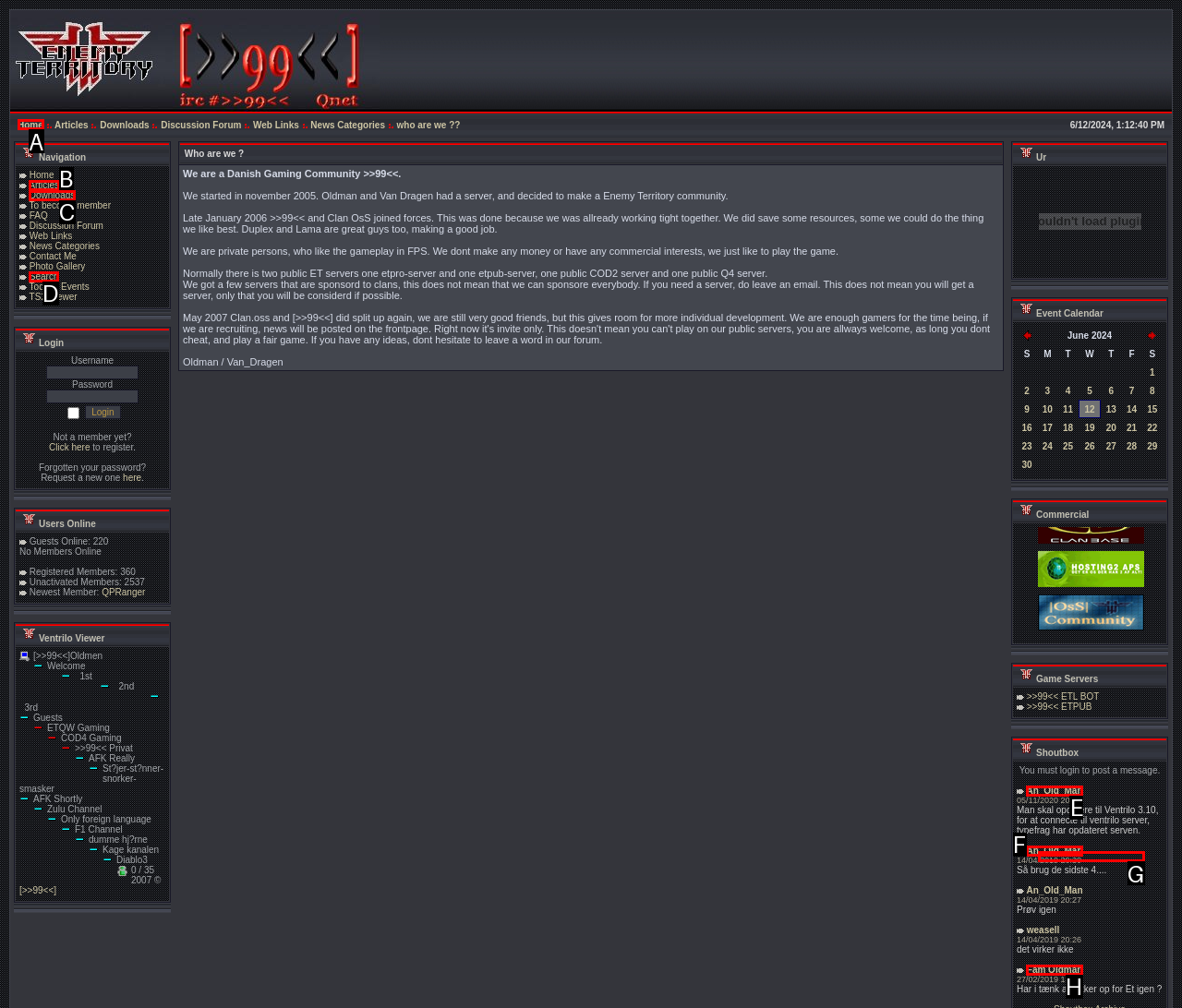Given the task: Click the Home link, point out the letter of the appropriate UI element from the marked options in the screenshot.

A